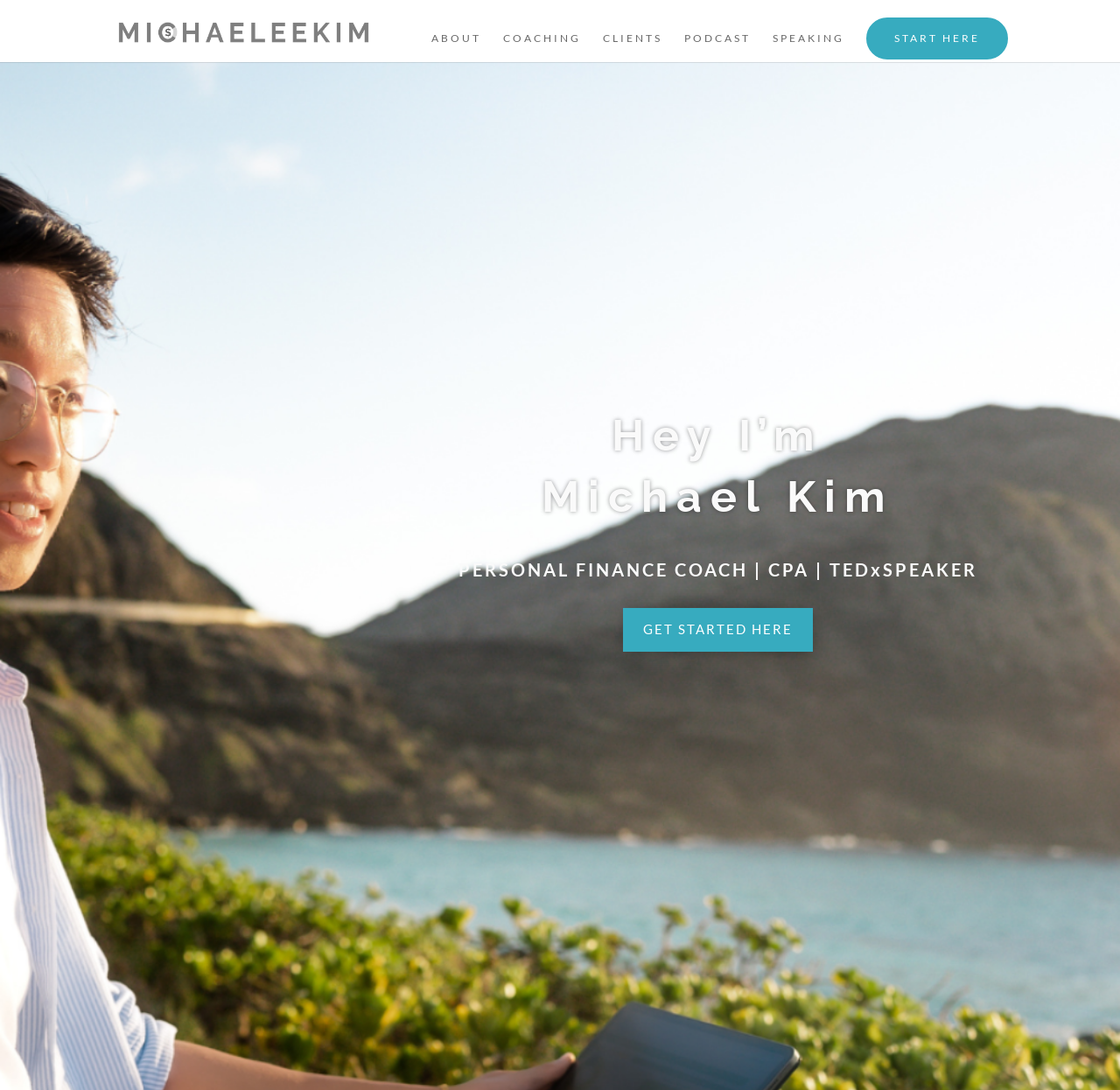Answer the question using only a single word or phrase: 
What is the purpose of the 'START HERE' link?

To get started